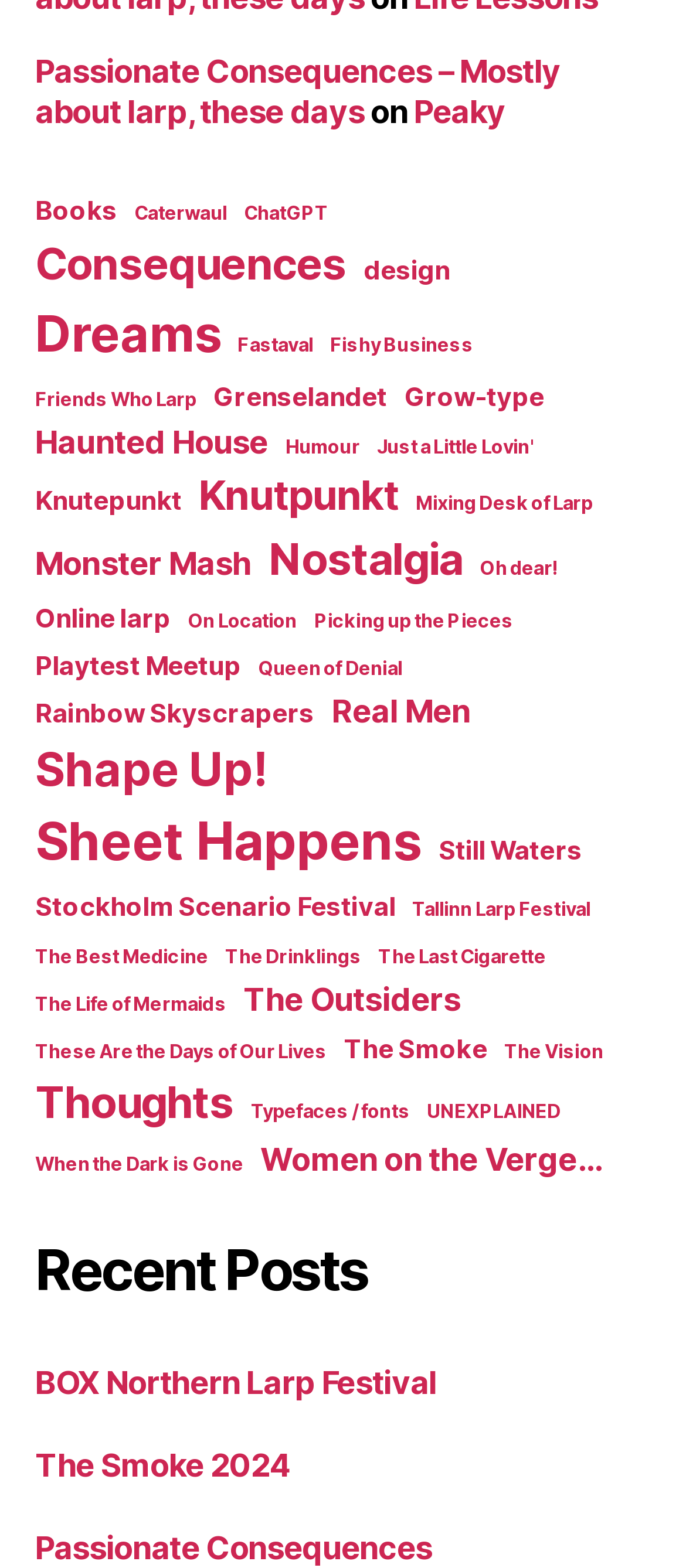What is the last link in the webpage?
Using the image as a reference, answer with just one word or a short phrase.

Passionate Consequences